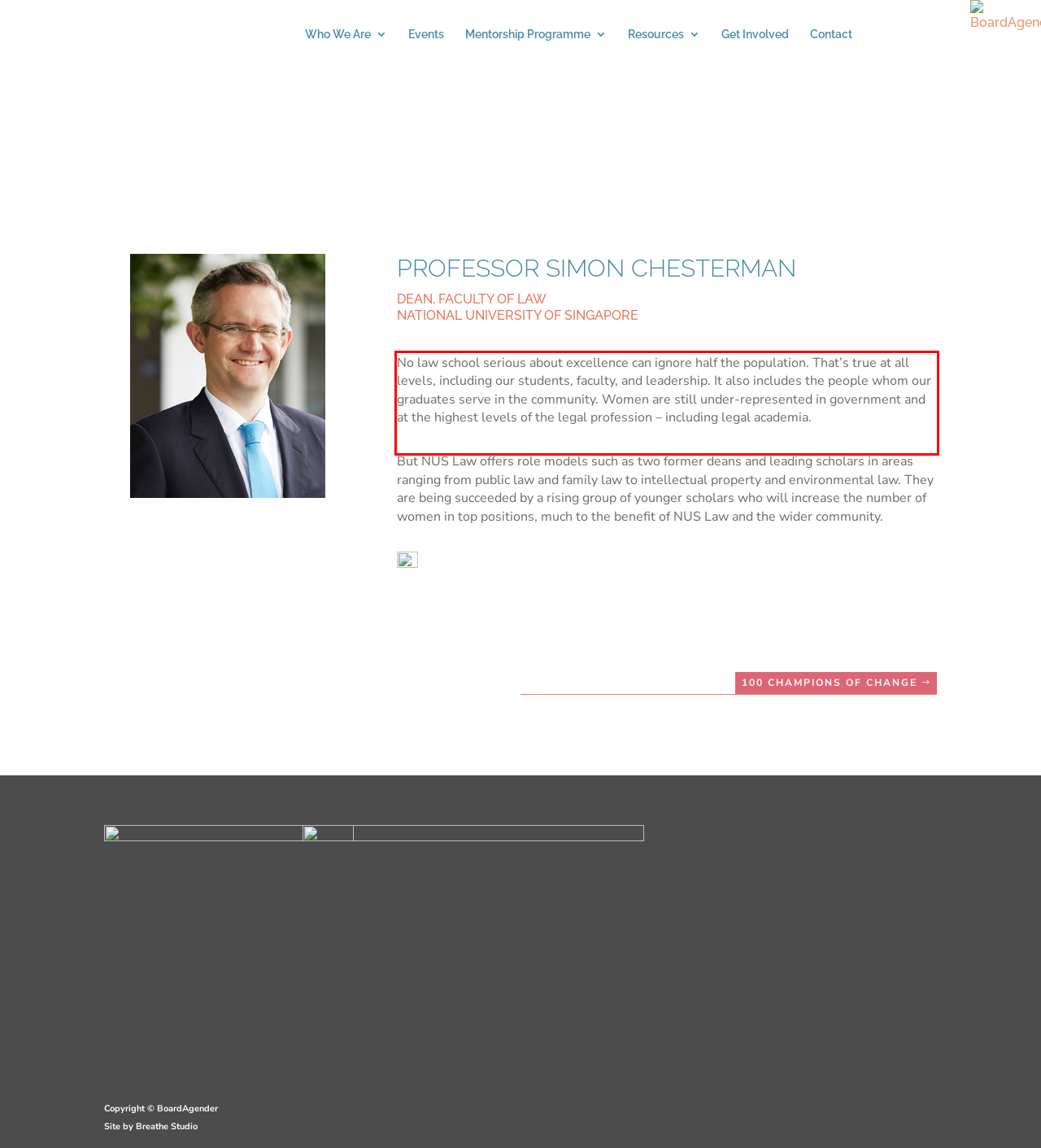From the given screenshot of a webpage, identify the red bounding box and extract the text content within it.

No law school serious about excellence can ignore half the population. That’s true at all levels, including our students, faculty, and leadership. It also includes the people whom our graduates serve in the community. Women are still under-represented in government and at the highest levels of the legal profession – including legal academia.